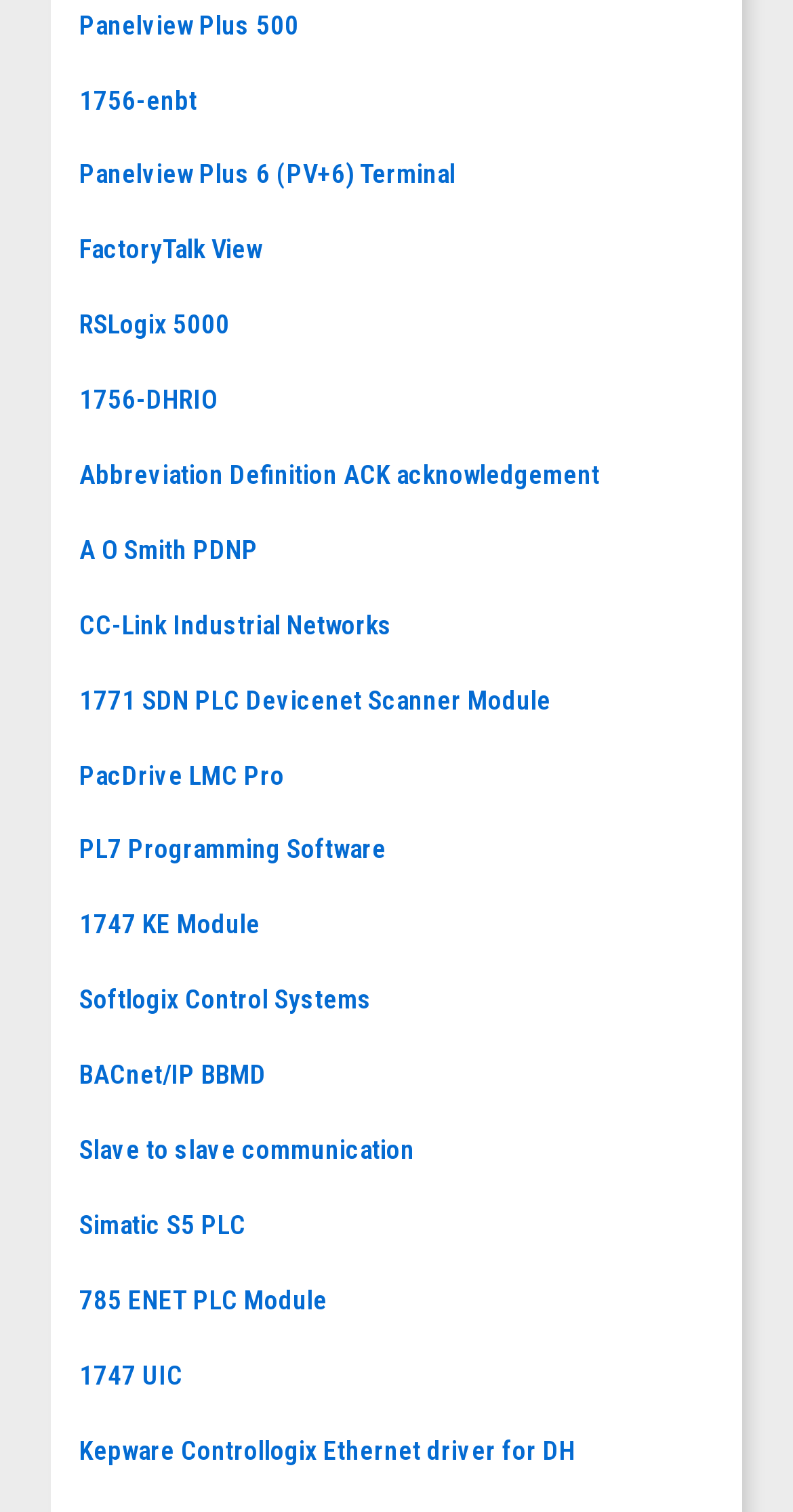What is the last product listed on this webpage?
Based on the image, respond with a single word or phrase.

Kepware Controllogix Ethernet driver for DH